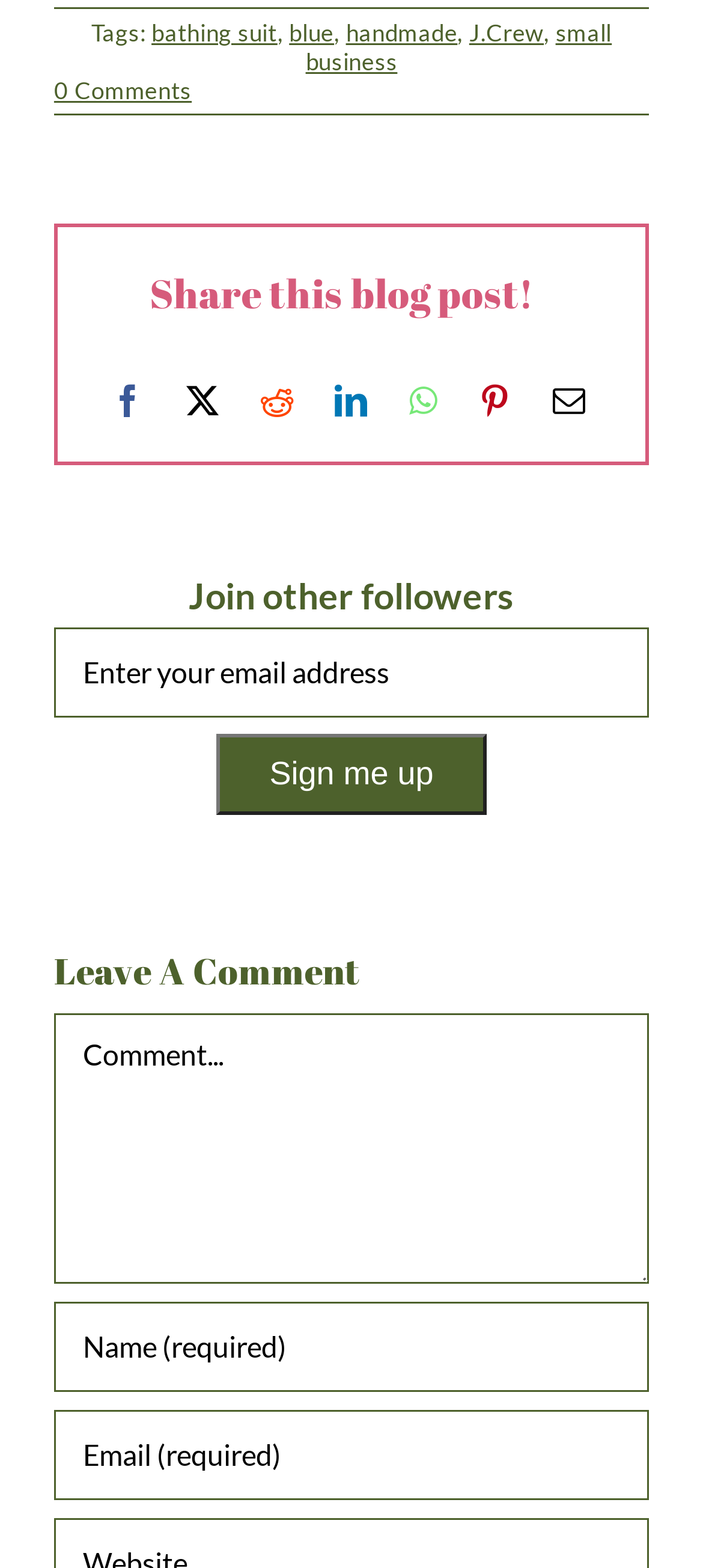Please pinpoint the bounding box coordinates for the region I should click to adhere to this instruction: "Enter your email to join other followers".

[0.077, 0.4, 0.923, 0.457]